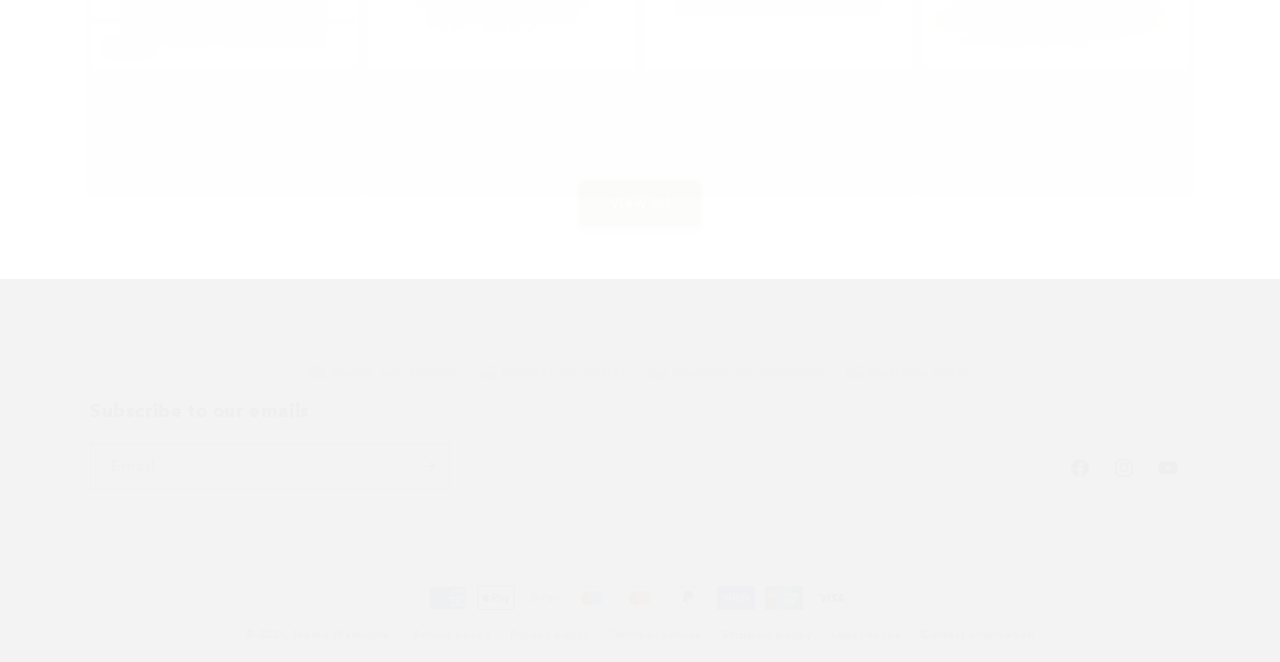Determine the bounding box coordinates of the section to be clicked to follow the instruction: "View Mastic Strong&Pure Economy Pack product details". The coordinates should be given as four float numbers between 0 and 1, formatted as [left, top, right, bottom].

[0.087, 0.146, 0.264, 0.197]